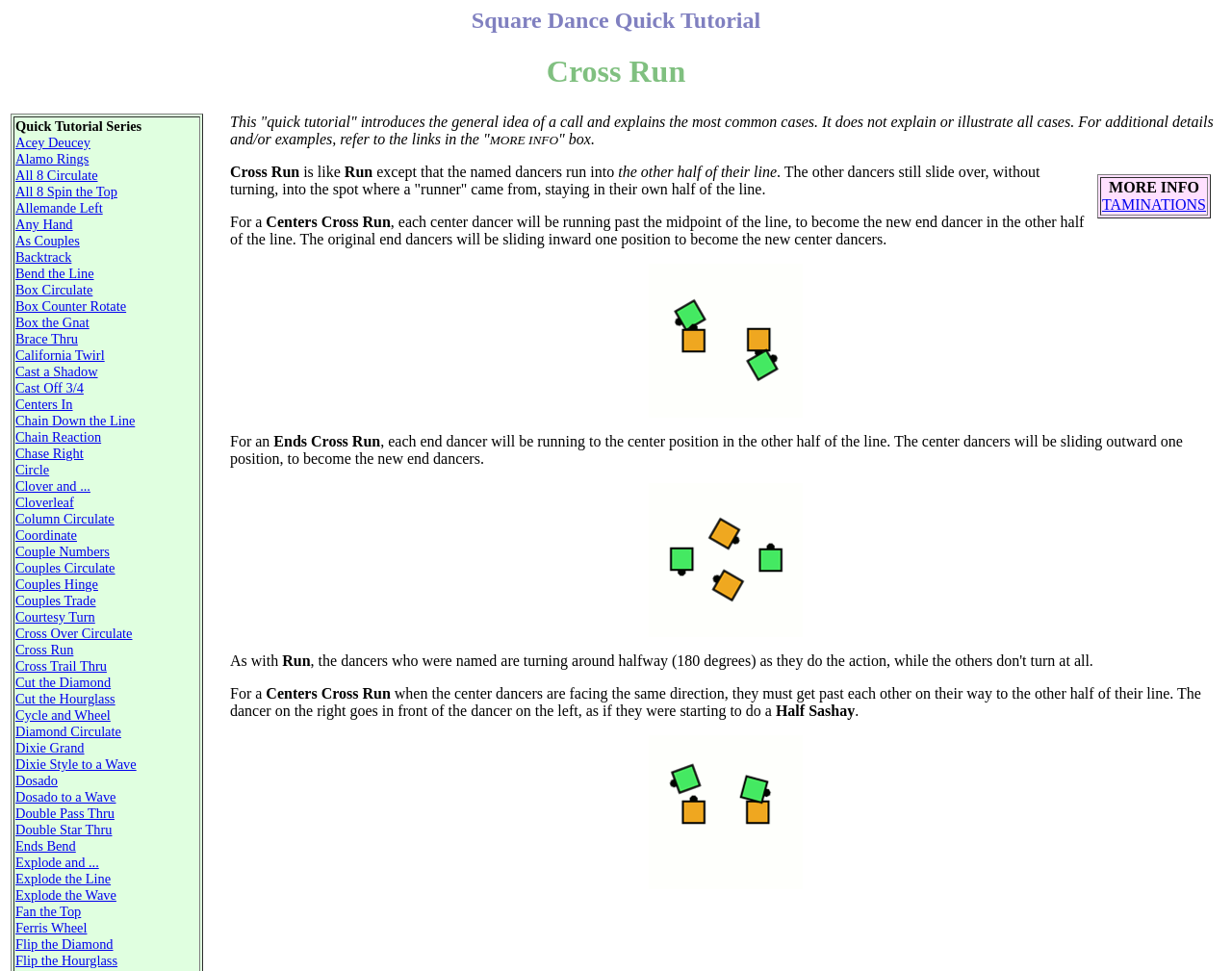Could you provide the bounding box coordinates for the portion of the screen to click to complete this instruction: "view Centers Cross Run"?

[0.216, 0.22, 0.317, 0.237]